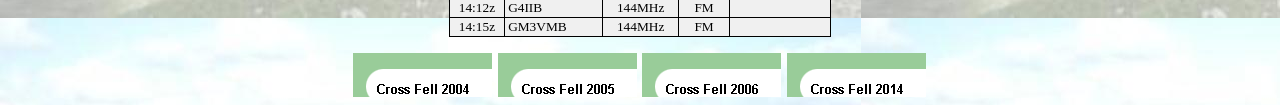What is the purpose of the gridcells?
Your answer should be a single word or phrase derived from the screenshot.

Displaying schedule or time information